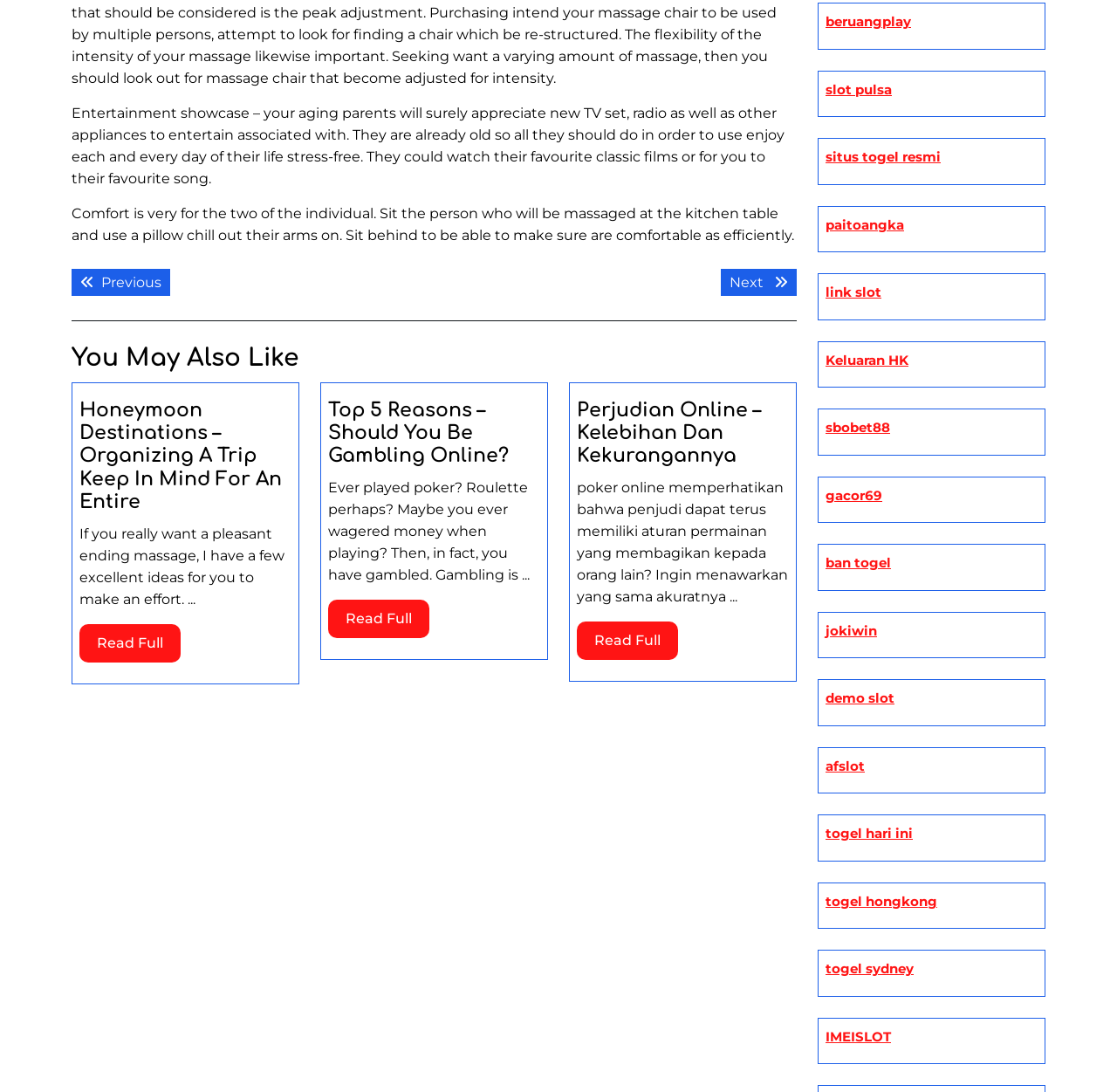Answer the following query concisely with a single word or phrase:
How many complementary links are there at the bottom of the page?

12